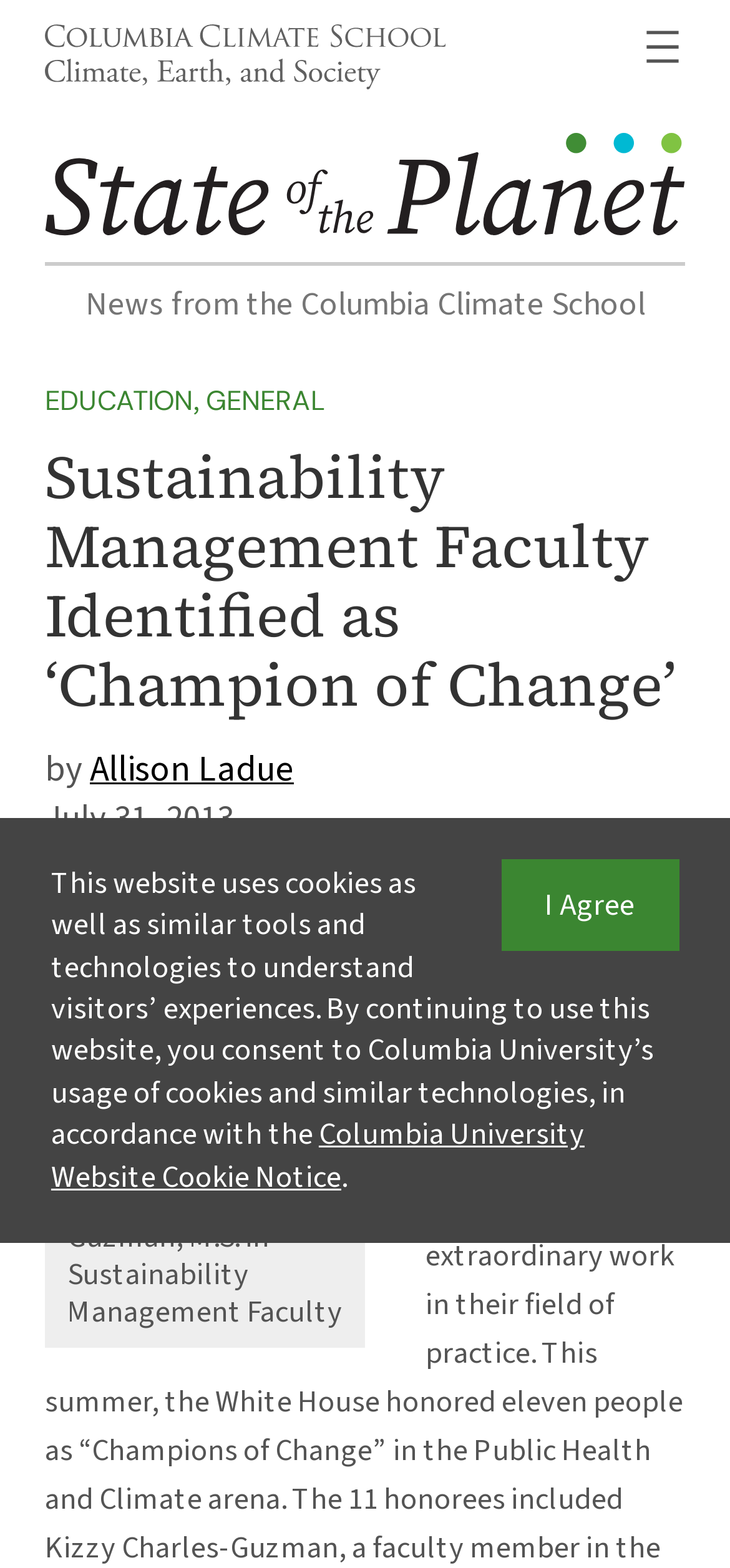For the element described, predict the bounding box coordinates as (top-left x, top-left y, bottom-right x, bottom-right y). All values should be between 0 and 1. Element description: I Agree

[0.686, 0.548, 0.93, 0.606]